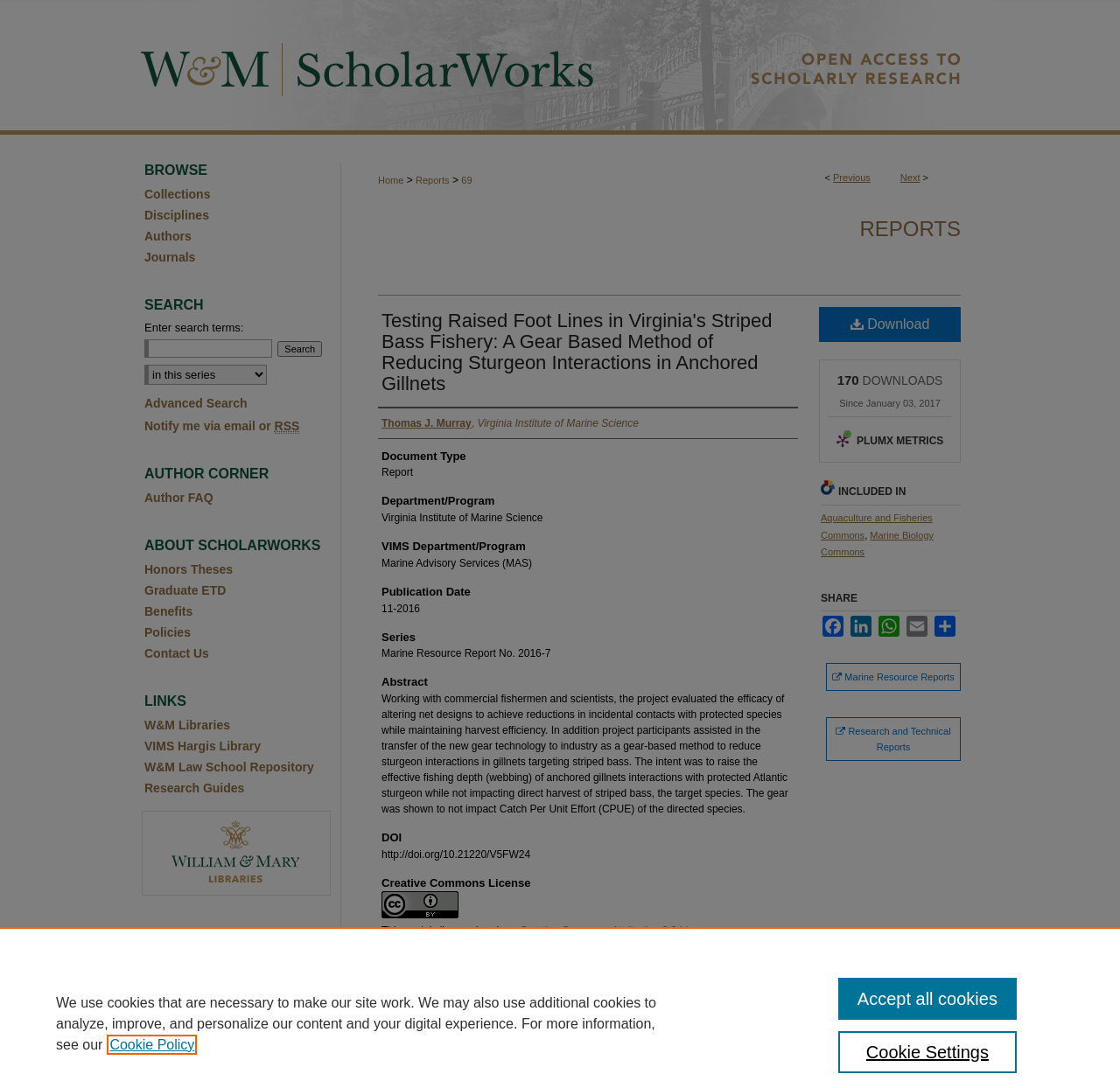Bounding box coordinates are given in the format (top-left x, top-left y, bottom-right x, bottom-right y). All values should be floating point numbers between 0 and 1. Provide the bounding box coordinate for the UI element described as: title="W&M ScholarWorks"

[0.117, 0.0, 0.883, 0.124]